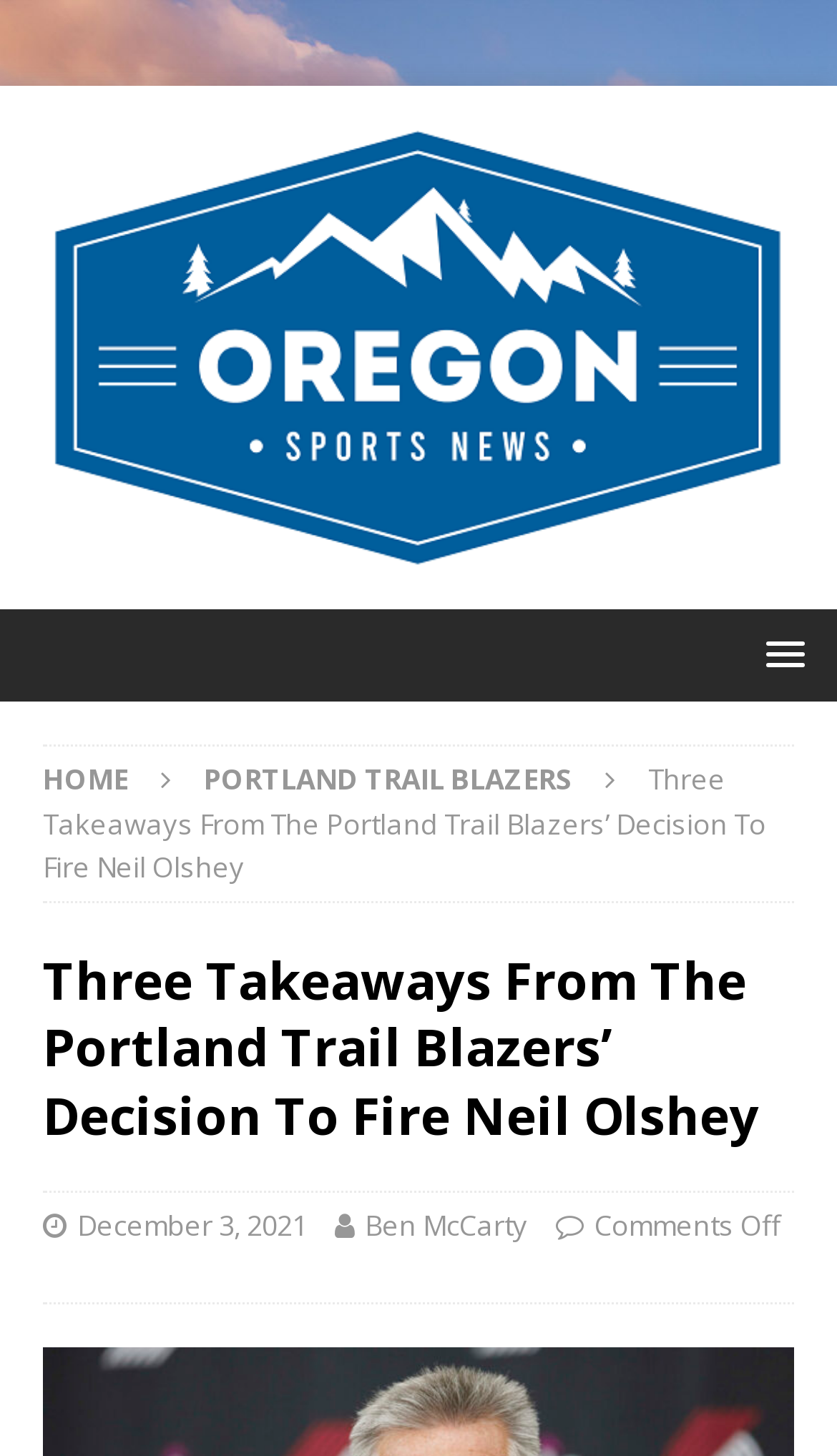Find the bounding box coordinates for the HTML element described as: "December 3, 2021". The coordinates should consist of four float values between 0 and 1, i.e., [left, top, right, bottom].

[0.092, 0.828, 0.367, 0.854]